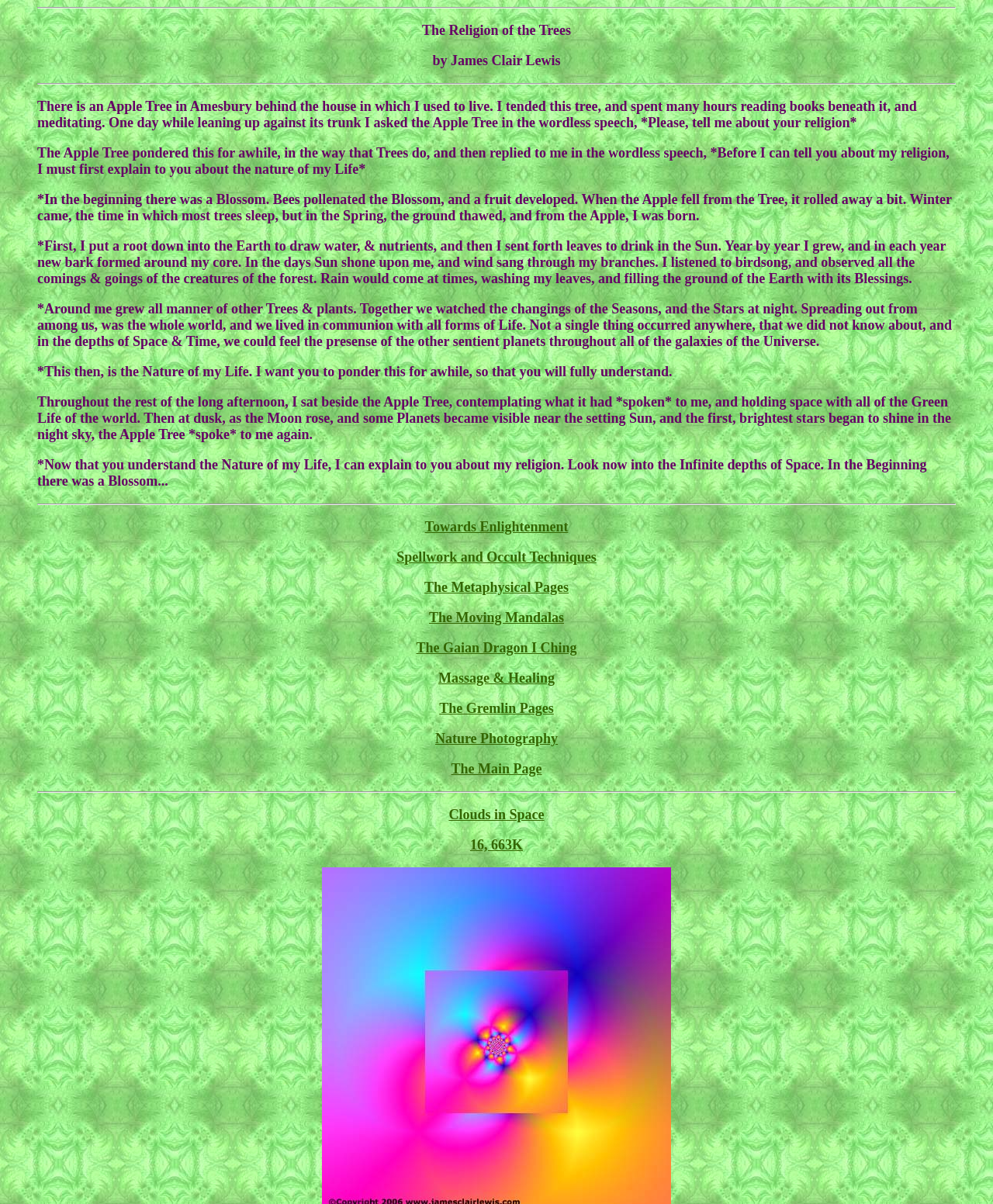Find the bounding box coordinates of the element's region that should be clicked in order to follow the given instruction: "Click the 'Open Search Bar' link". The coordinates should consist of four float numbers between 0 and 1, i.e., [left, top, right, bottom].

None